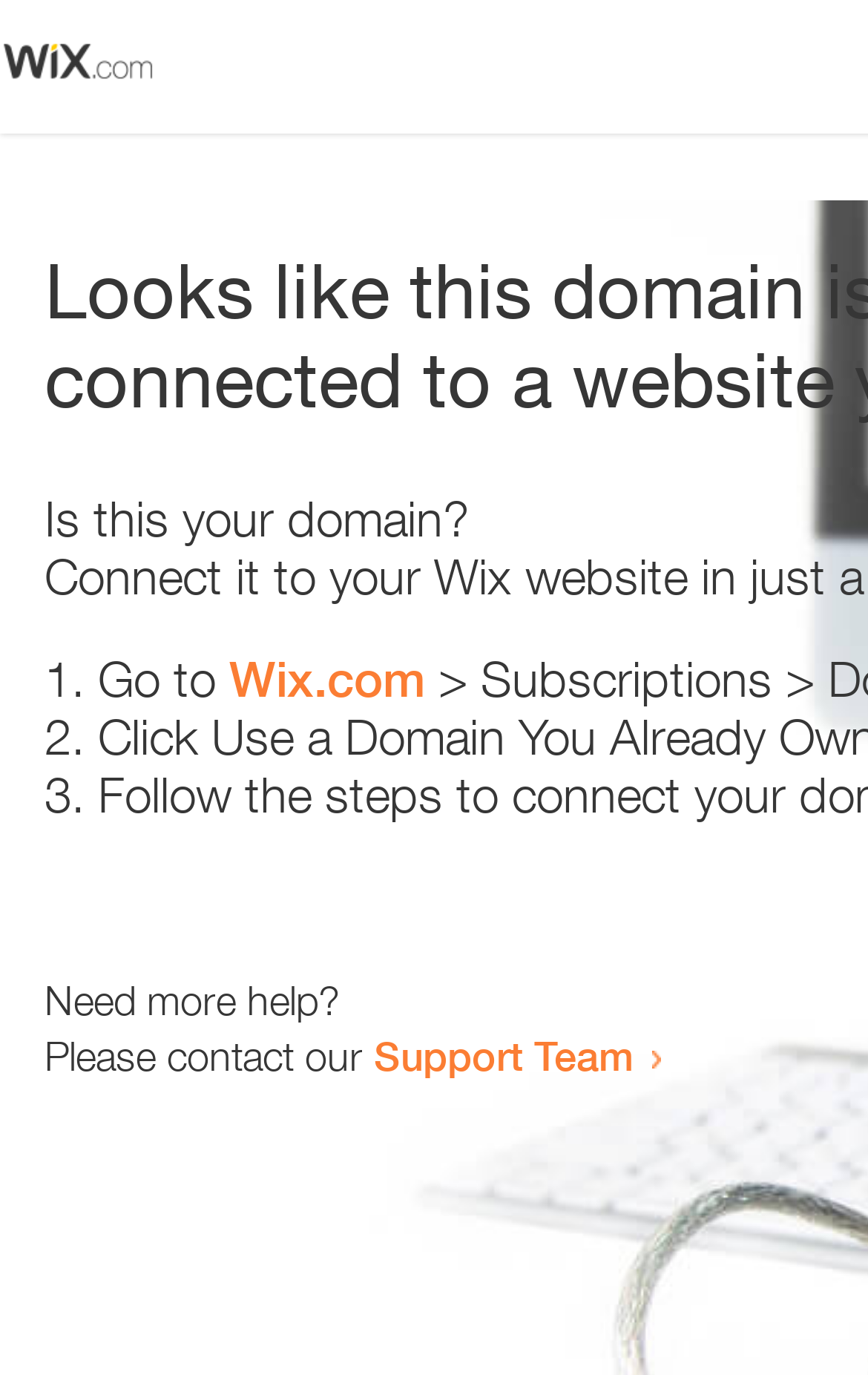How many list markers are present?
Look at the screenshot and give a one-word or phrase answer.

3